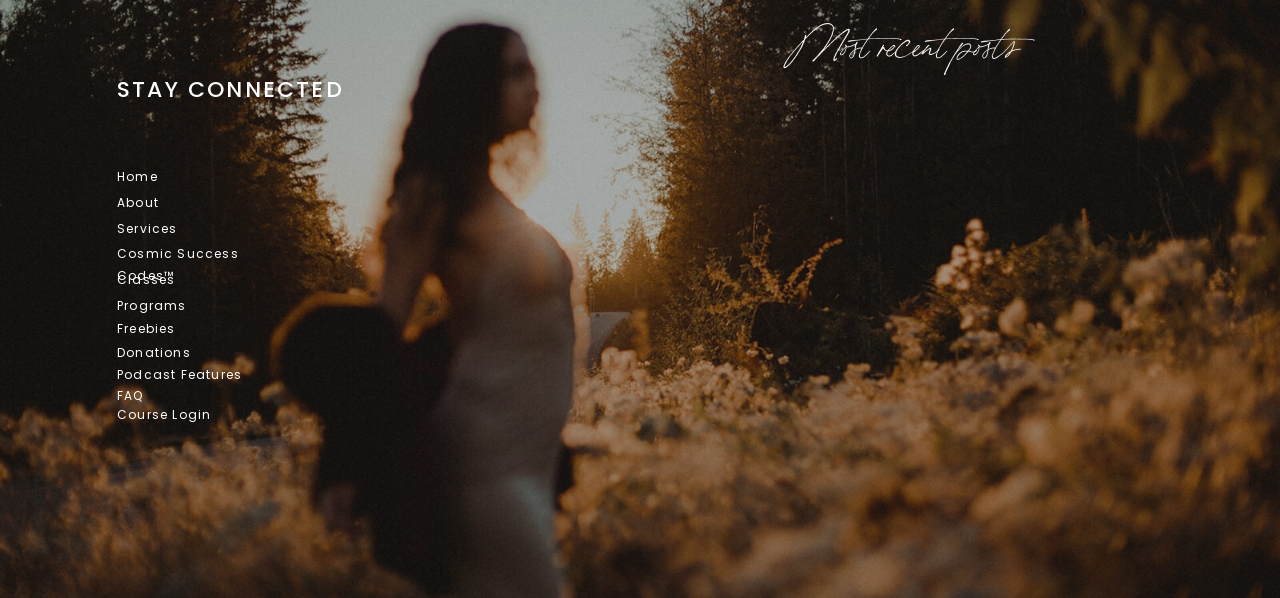Please specify the bounding box coordinates for the clickable region that will help you carry out the instruction: "Watch the video shared on Fri May 03 2024".

[0.6, 0.192, 0.708, 0.423]